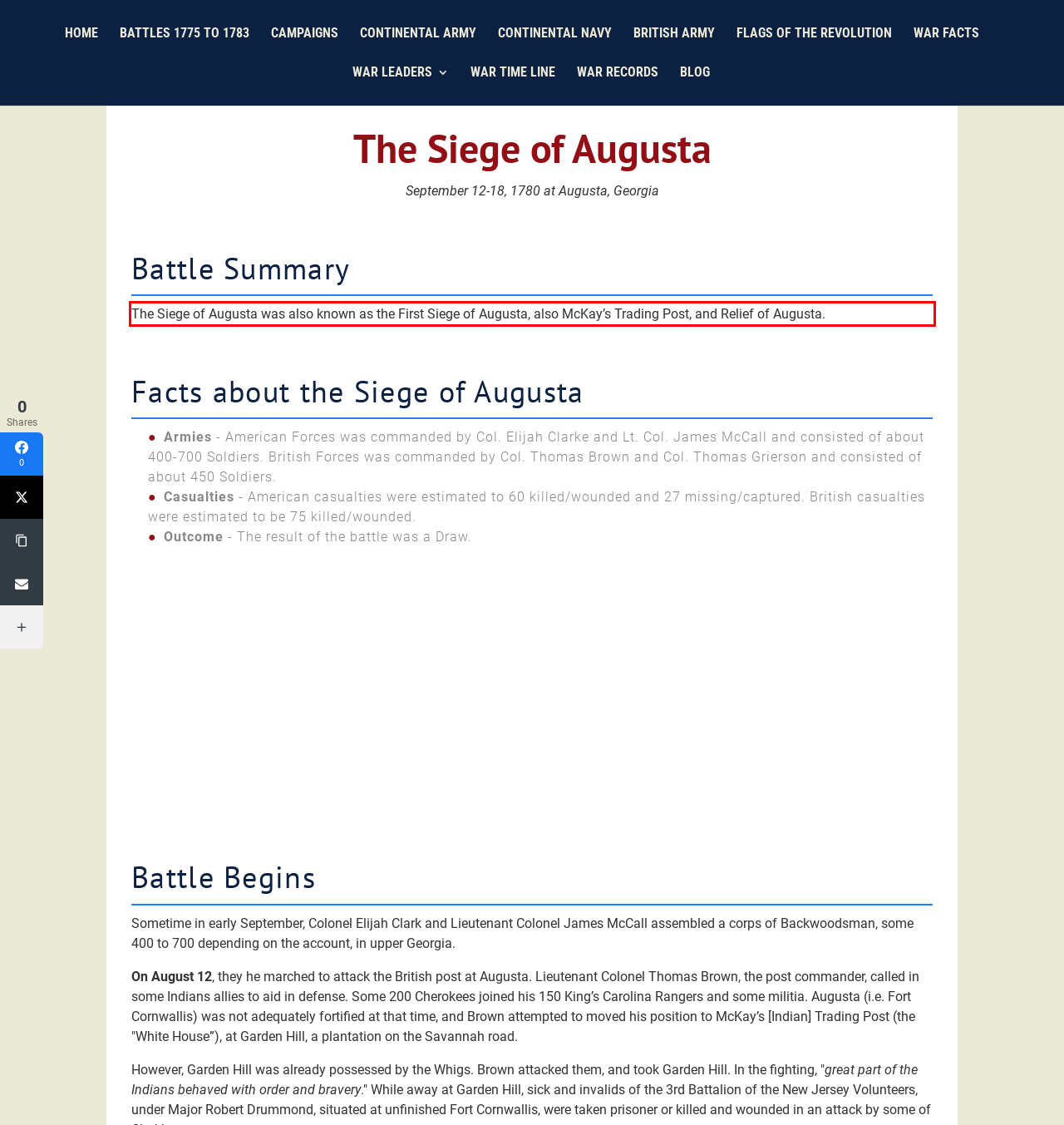Examine the screenshot of the webpage, locate the red bounding box, and perform OCR to extract the text contained within it.

The Siege of Augusta was also known as the First Siege of Augusta, also McKay’s Trading Post, and Relief of Augusta.